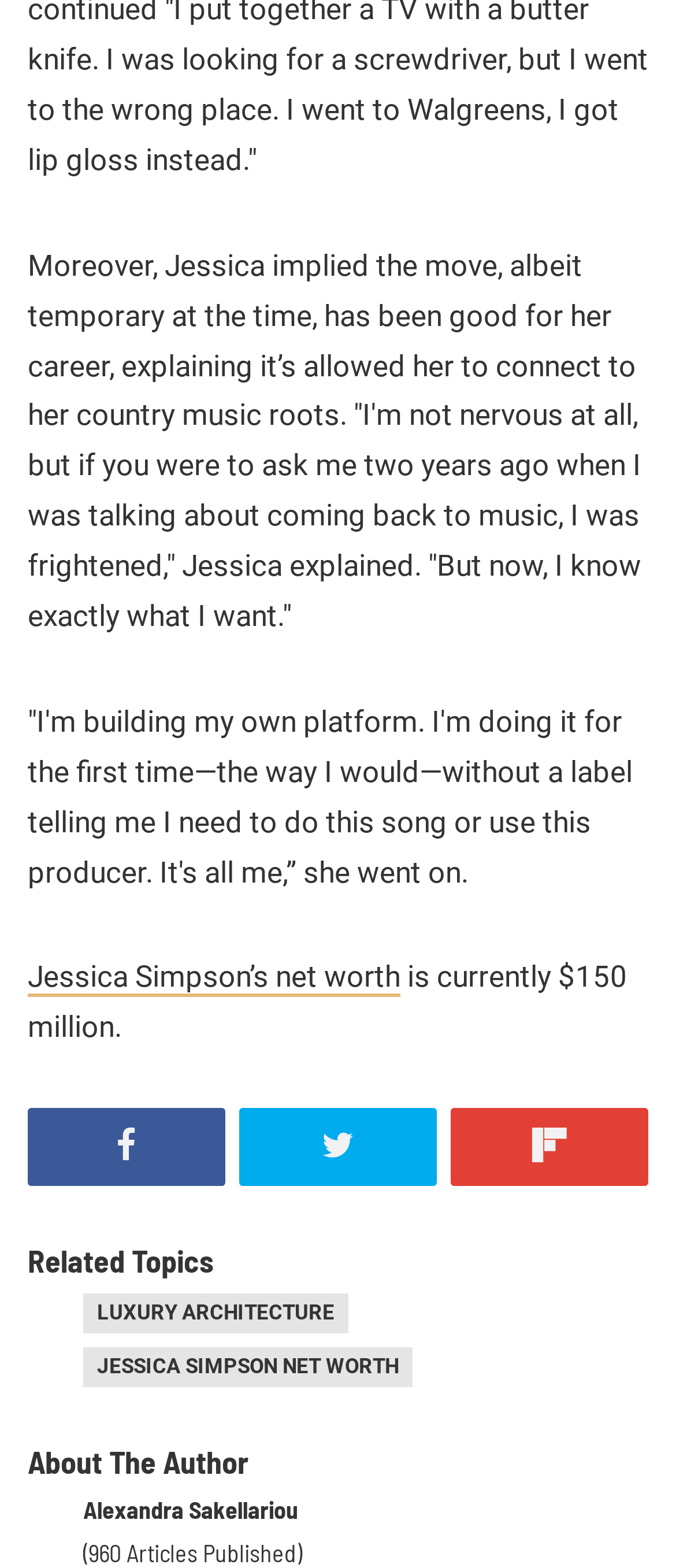Answer the question below using just one word or a short phrase: 
Who is the author of the article?

Alexandra Sakellariou